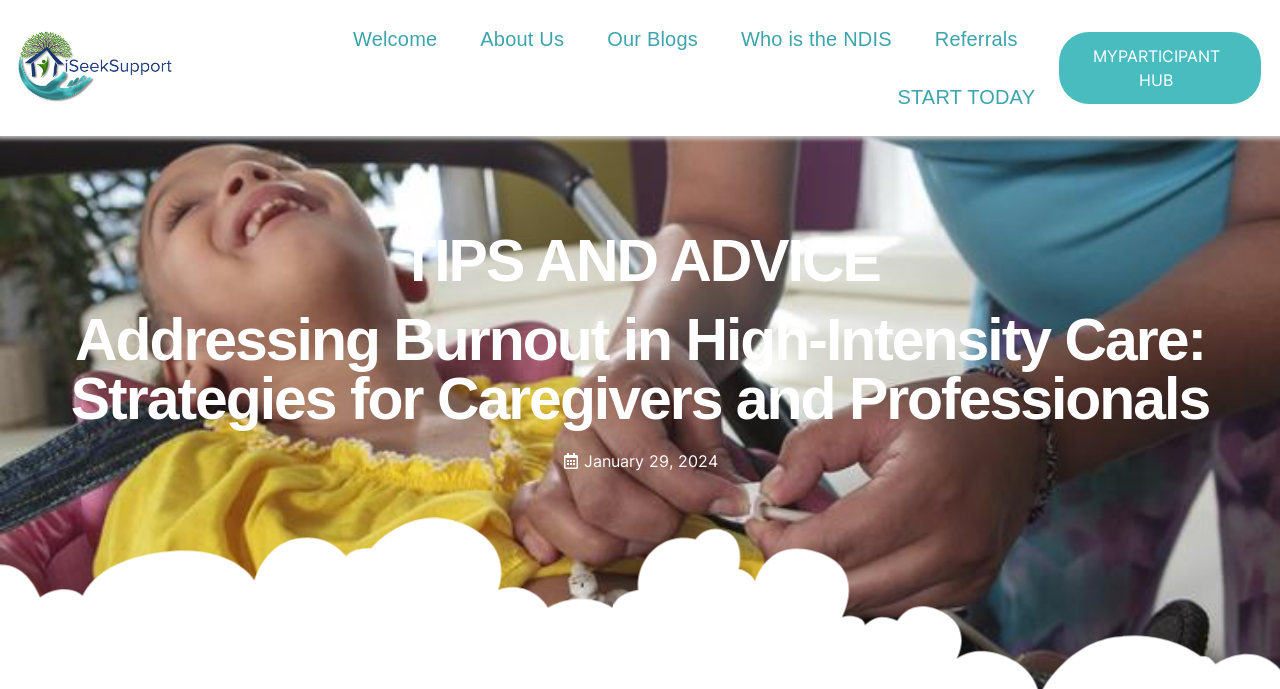How many links are in the top navigation bar? Please answer the question using a single word or phrase based on the image.

6